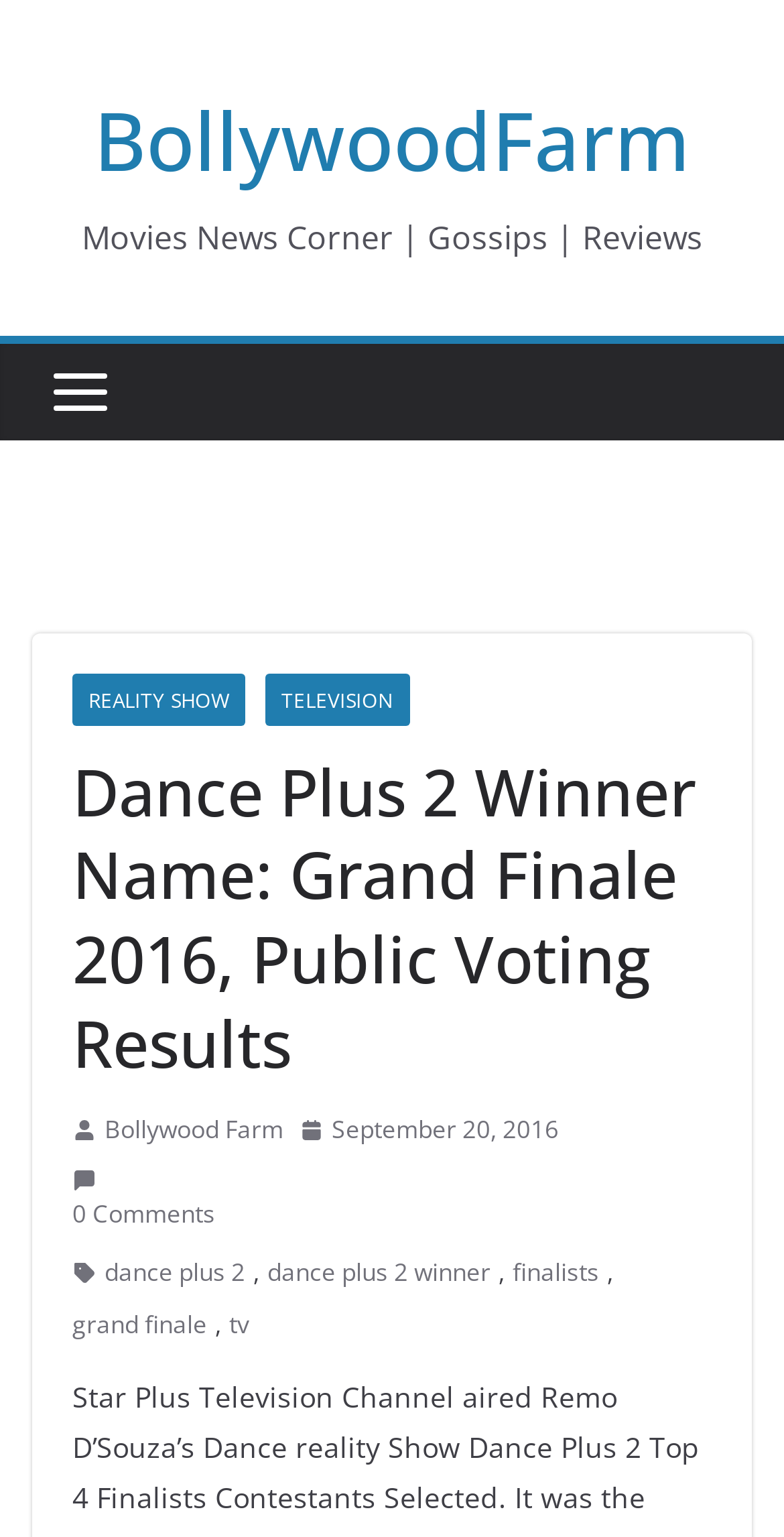Reply to the question below using a single word or brief phrase:
What is the category of the article?

Reality Show